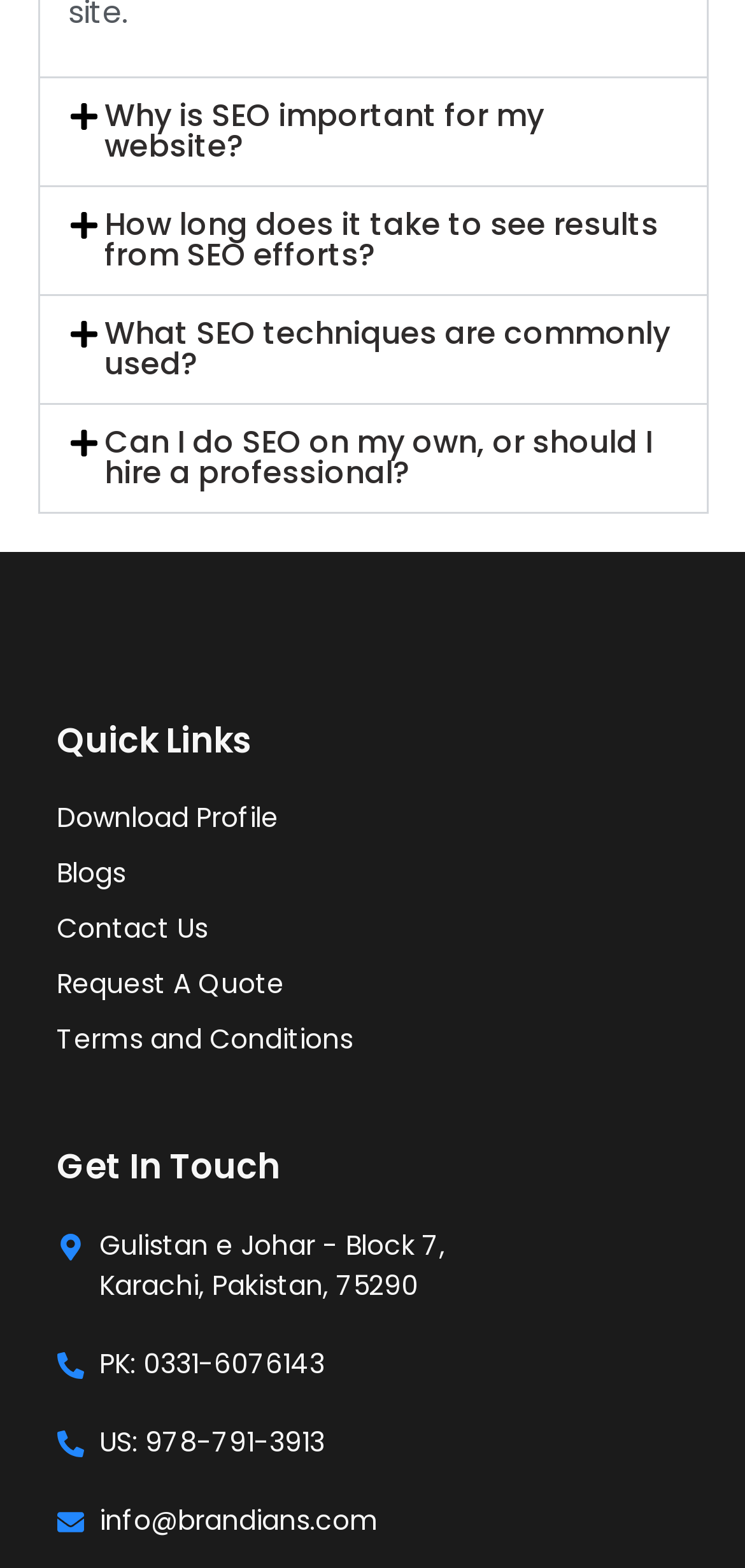Answer the question in a single word or phrase:
What is the phone number for Pakistan?

0331-6076143